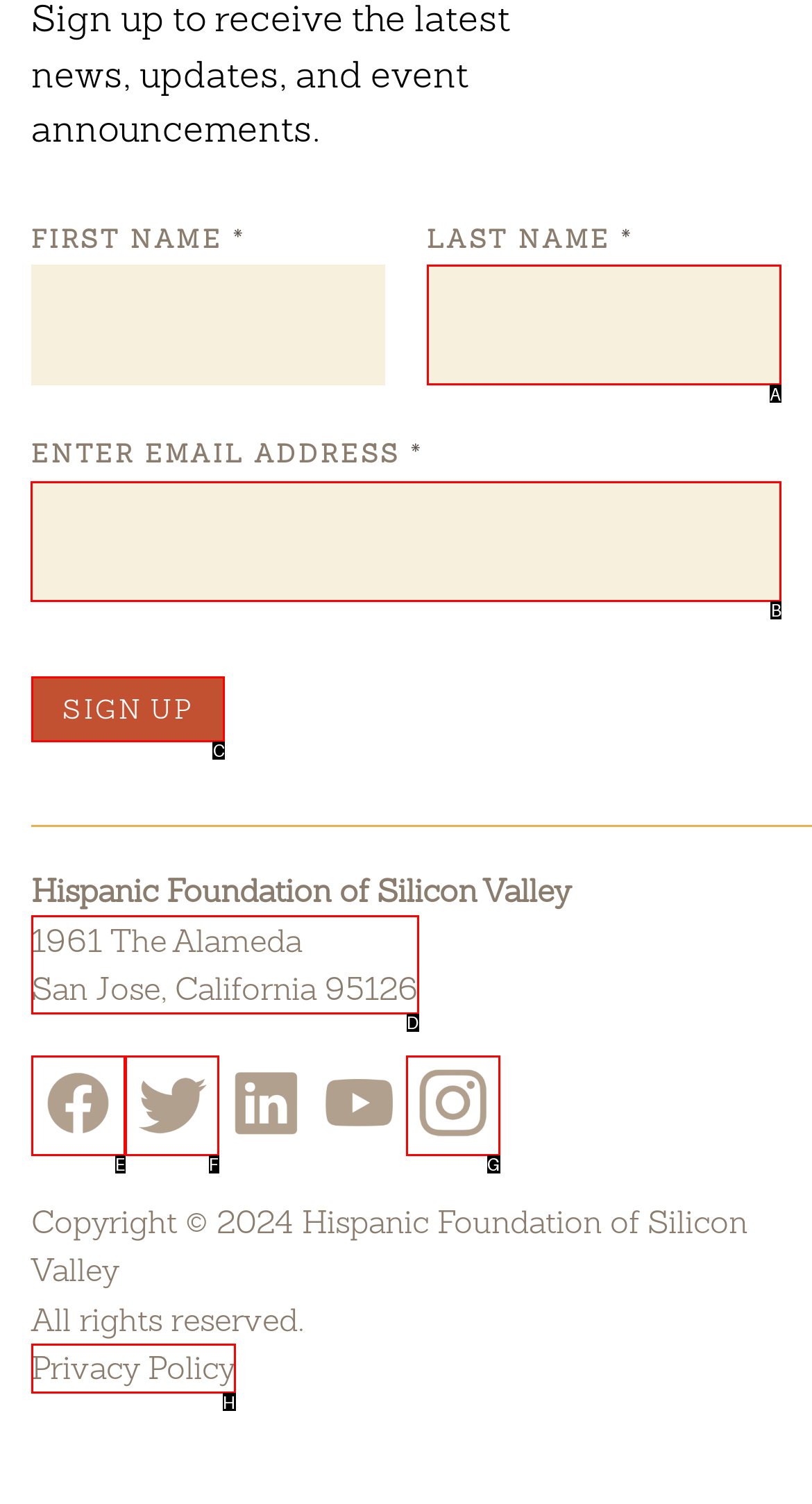Select the UI element that should be clicked to execute the following task: Enter email address
Provide the letter of the correct choice from the given options.

B